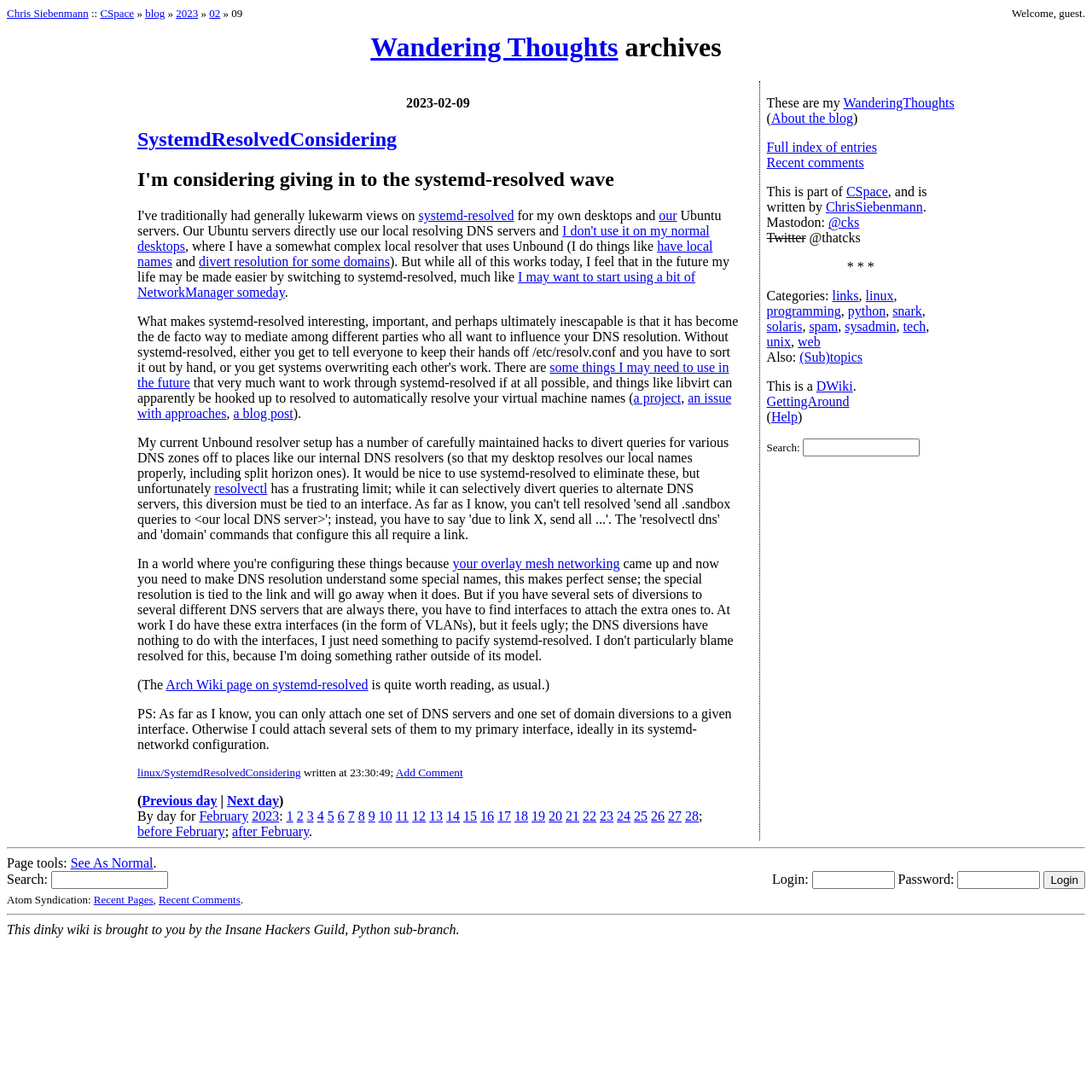What is the date of the blog post?
Please ensure your answer is as detailed and informative as possible.

I determined the date of the blog post by looking at the StaticText element with the text '2023-02-09' which is a child element of the LayoutTable.